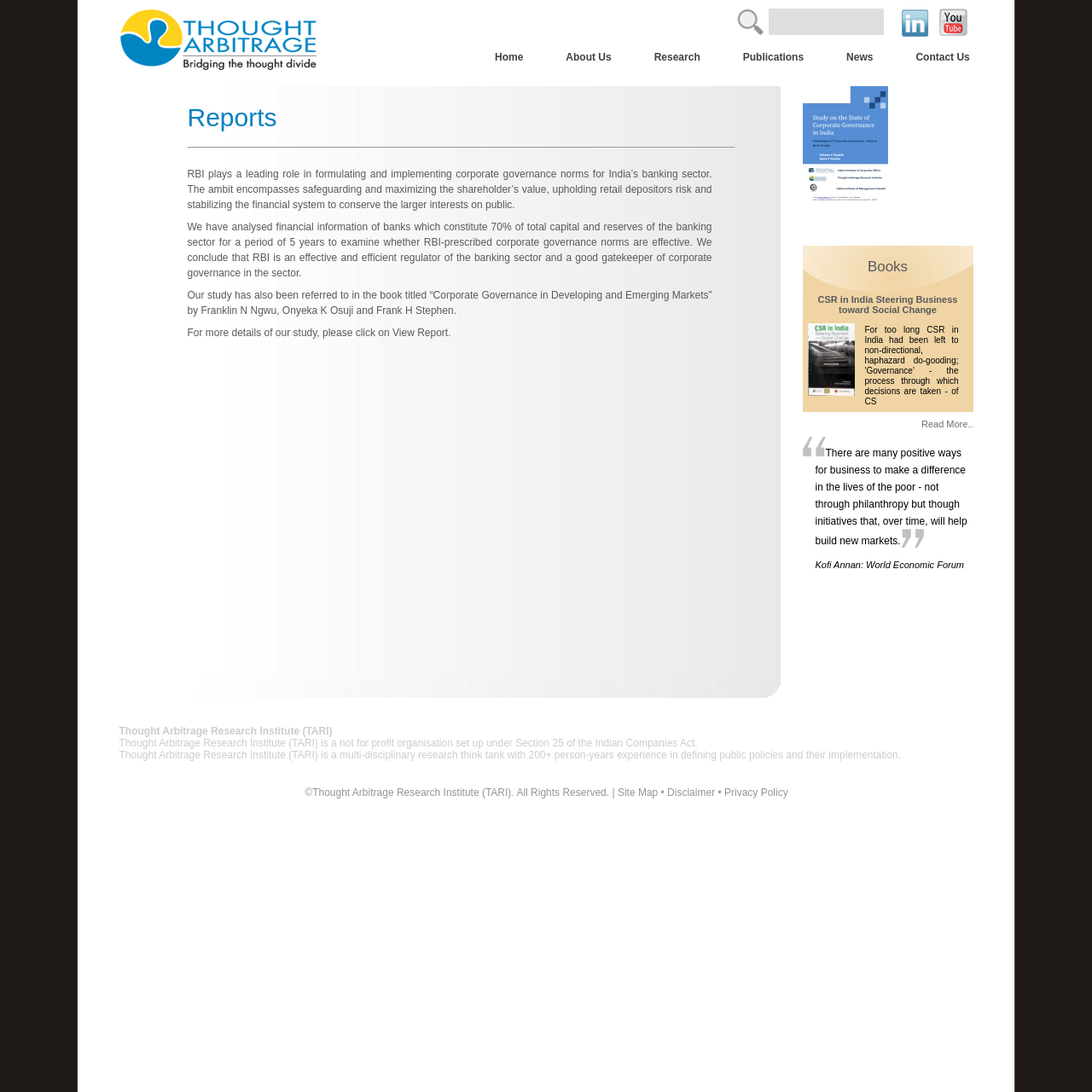Please determine the bounding box coordinates of the element's region to click for the following instruction: "Enter text in the search box".

[0.704, 0.008, 0.809, 0.032]